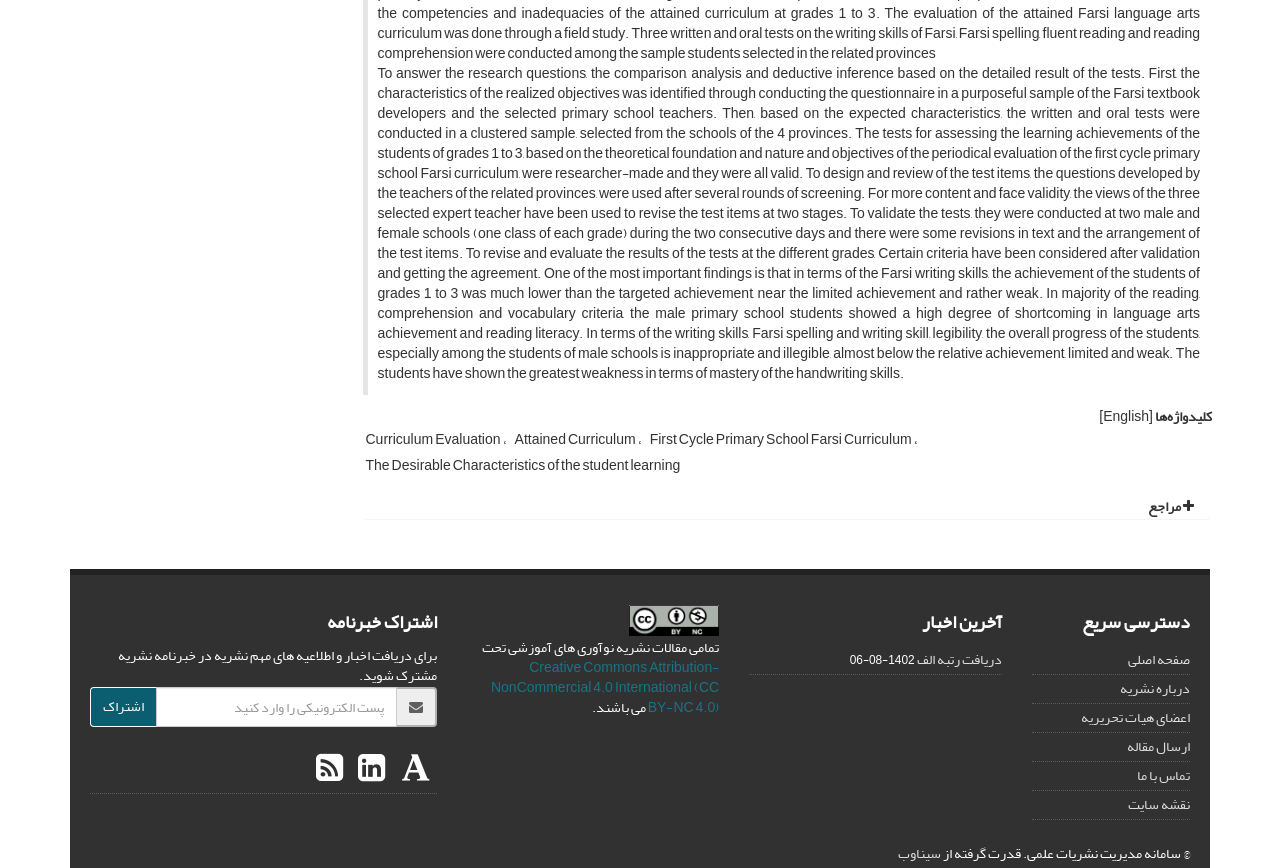What is the language of the Farsi textbook developers?
Look at the image and answer the question with a single word or phrase.

Farsi